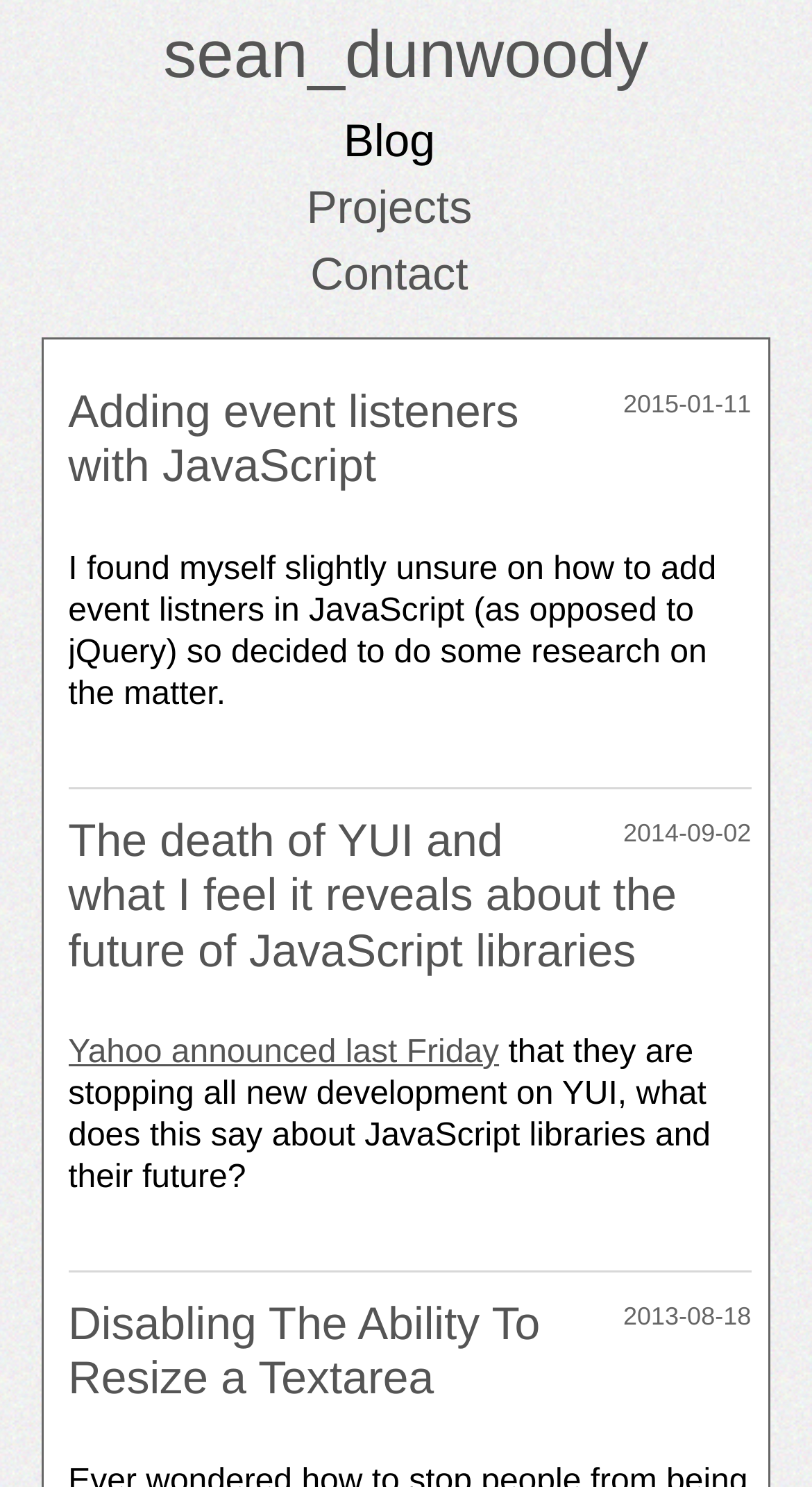Please specify the coordinates of the bounding box for the element that should be clicked to carry out this instruction: "go to blog page". The coordinates must be four float numbers between 0 and 1, formatted as [left, top, right, bottom].

[0.056, 0.074, 0.903, 0.116]